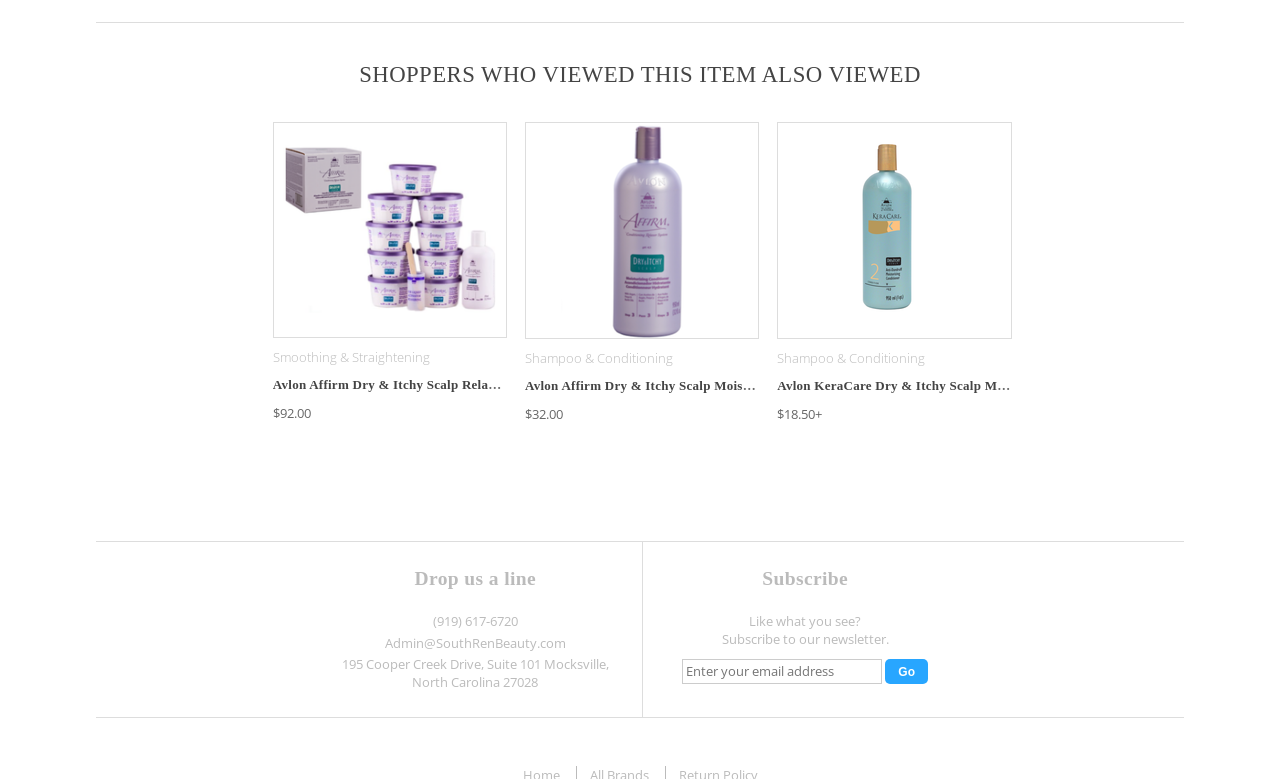What is the phone number to contact?
Using the image as a reference, answer the question in detail.

I found the phone number in the 'Drop us a line' section, which is (919) 617-6720.